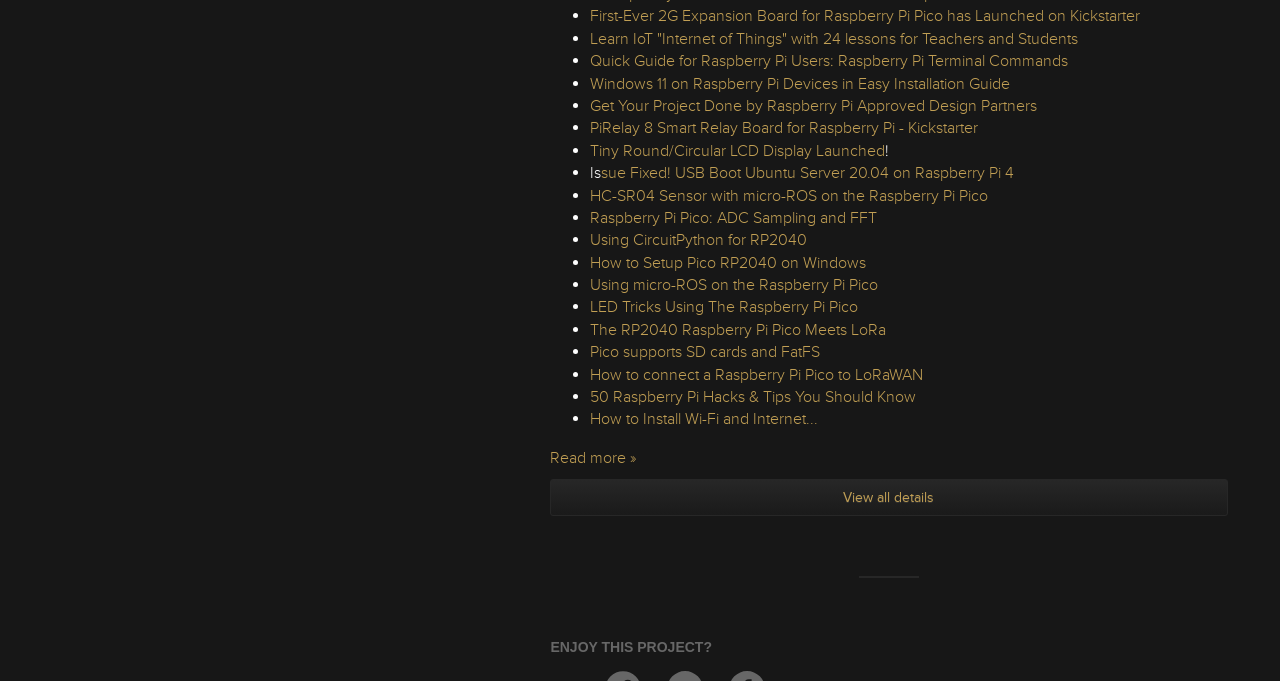Find the coordinates for the bounding box of the element with this description: "Read more »".

[0.43, 0.658, 0.497, 0.687]